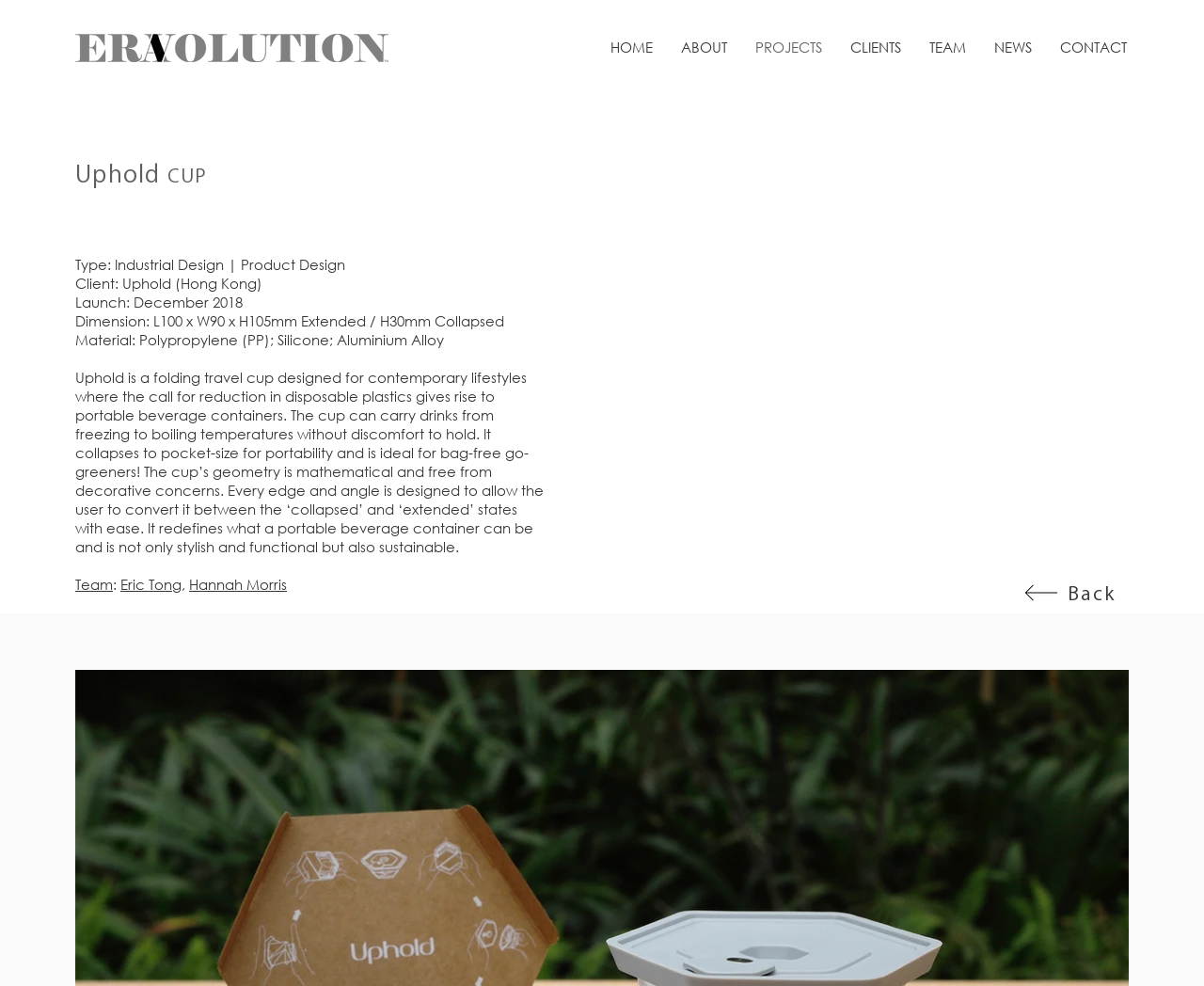Determine the bounding box of the UI component based on this description: "NEWS". The bounding box coordinates should be four float values between 0 and 1, i.e., [left, top, right, bottom].

[0.814, 0.024, 0.869, 0.072]